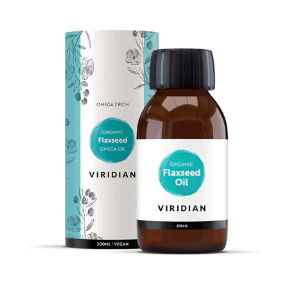Describe all the important aspects and features visible in the image.

The image features a bottle of Organic Flaxseed Oil from Viridian, prominently showcasing its attractive packaging. The bottle, crafted from dark amber glass, is topped with a black cap, maintaining a classic aesthetic that hints at the product's quality. In front of the bottle, a cylindrical box is visible, designed with a light, nature-inspired pattern that complements the brand's emphasis on organic ingredients. The label on the bottle clearly states "Organic Flaxseed Oil" and highlights “Vegan” along with details about its size, 300 ml. This product is touted for its health benefits, particularly as a source of Omega-3 fatty acids, aligning with a lifestyle focused on natural wellbeing. The overall presentation suggests a product that is both modern and rooted in traditional wellness practices.